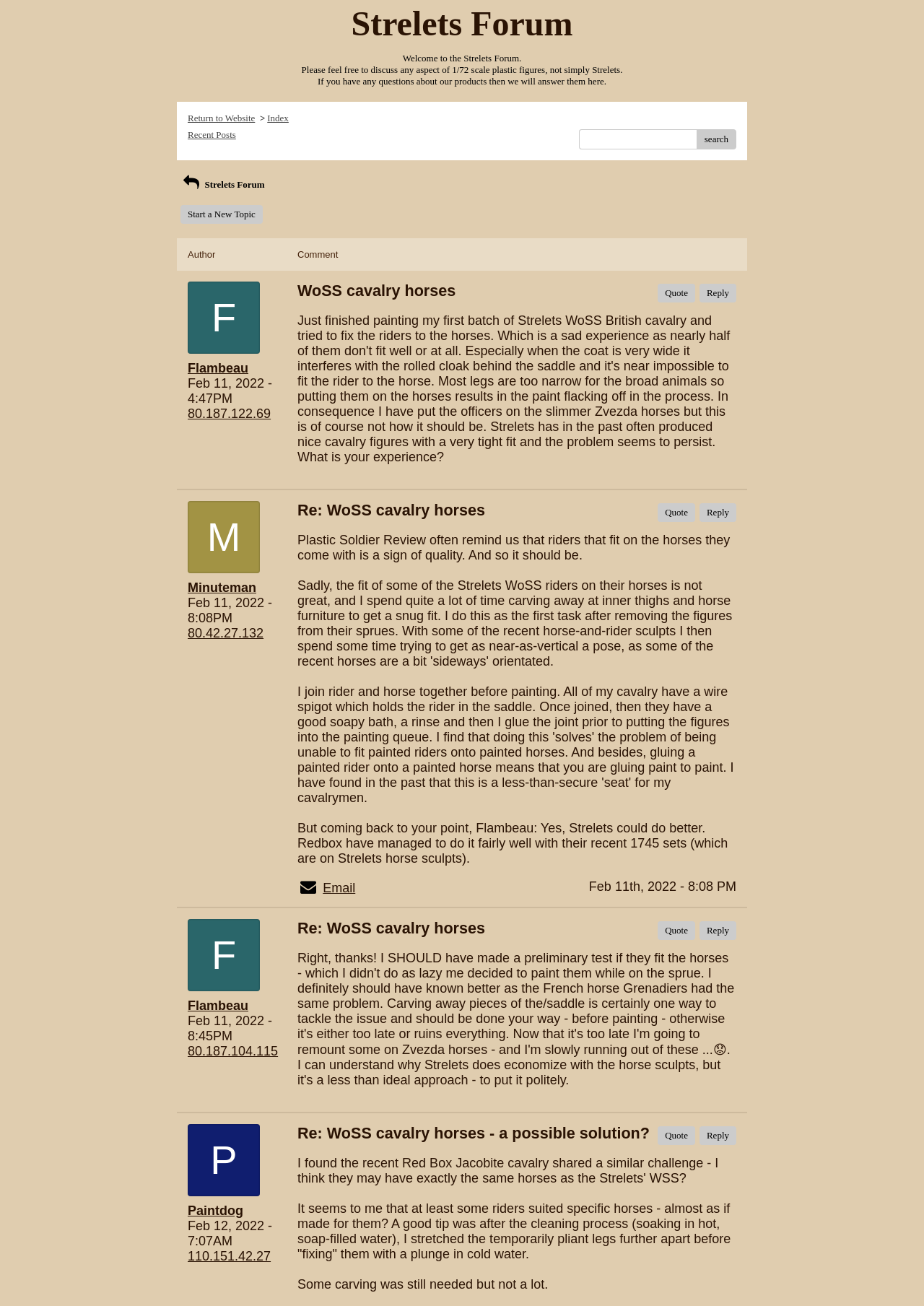How many buttons are there in each post?
Look at the webpage screenshot and answer the question with a detailed explanation.

Each post has two buttons, 'Quote' and 'Reply', which allow users to respond to the post or quote the original message.